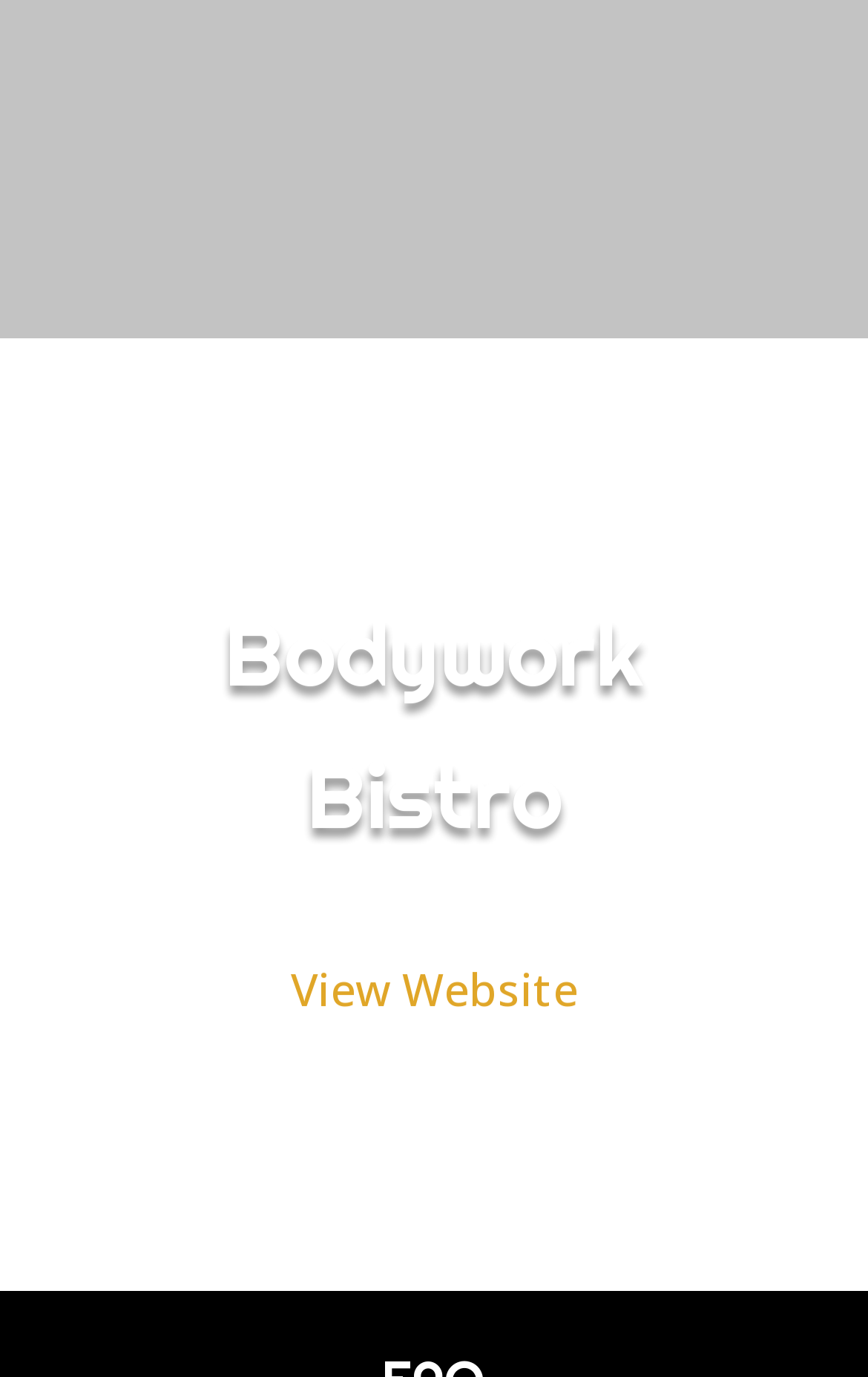Provide a brief response to the question below using a single word or phrase: 
How many links are there at the bottom of the page?

10